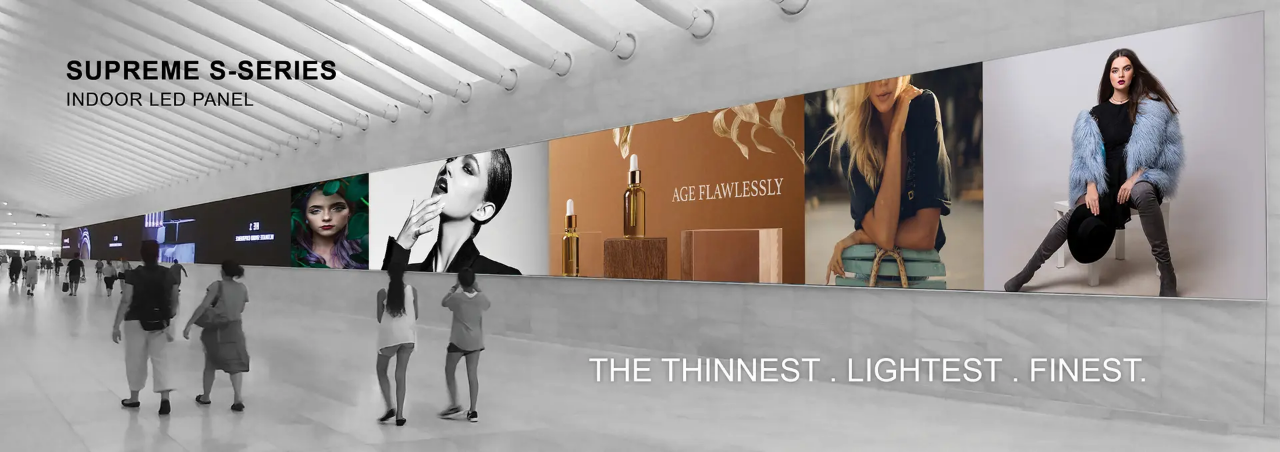Detail everything you observe in the image.

The image prominently features the "Supreme S-Series Indoor LED Panel," showcasing a vibrant and modern display in a spacious, well-lit environment. The panel highlights a collection of striking visuals, including fashion and beauty imagery, designed to captivate viewers. 

In the foreground, several individuals are seen walking, allowing a sense of scale and activity within the space. The background features an elegant architectural design with a bright, airy ceiling and smooth surfaces, enhancing the panel's focus. Text at the bottom emphasizes the panel's qualities with the tagline: "THE THINNEST . LIGHTEST . FINEST." This overall composition suggests a high-end, immersive experience ideal for advertising or exhibitions.